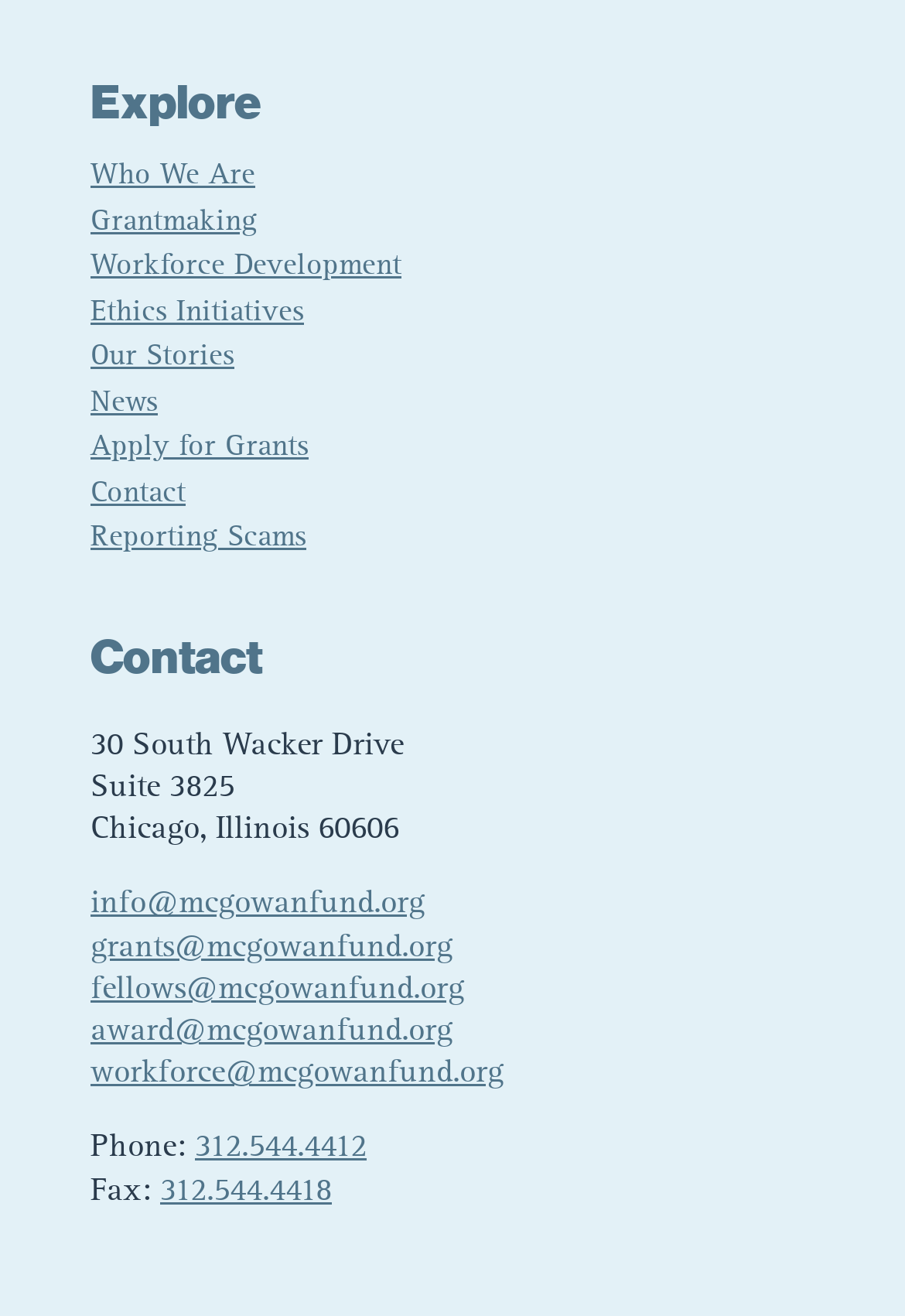Please identify the bounding box coordinates of the element I should click to complete this instruction: 'Click on 'Phone: 312.544.4412''. The coordinates should be given as four float numbers between 0 and 1, like this: [left, top, right, bottom].

[0.215, 0.86, 0.405, 0.884]